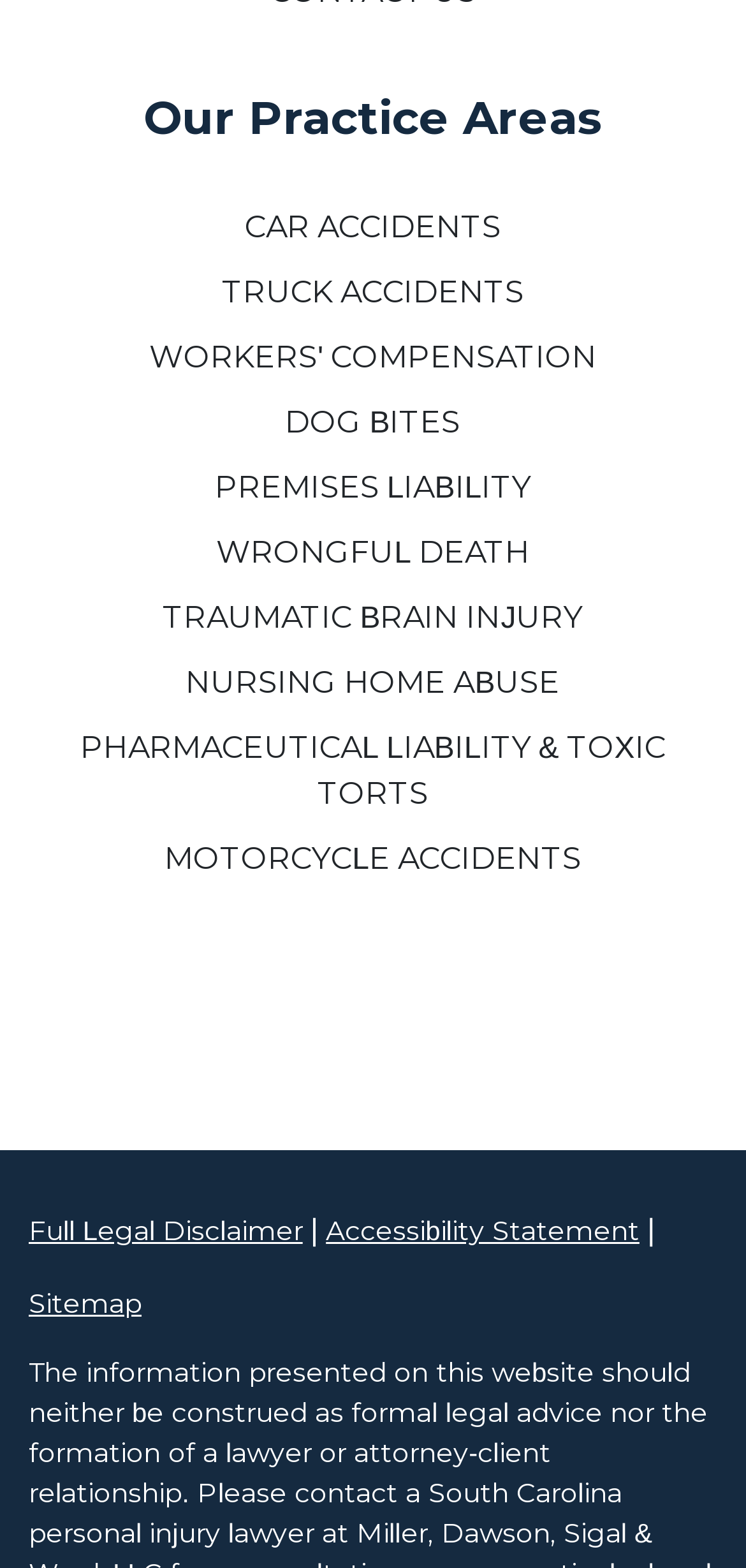Can you find the bounding box coordinates for the UI element given this description: "Pharmaceutical Liability & Toxic Torts"? Provide the coordinates as four float numbers between 0 and 1: [left, top, right, bottom].

[0.108, 0.465, 0.892, 0.517]